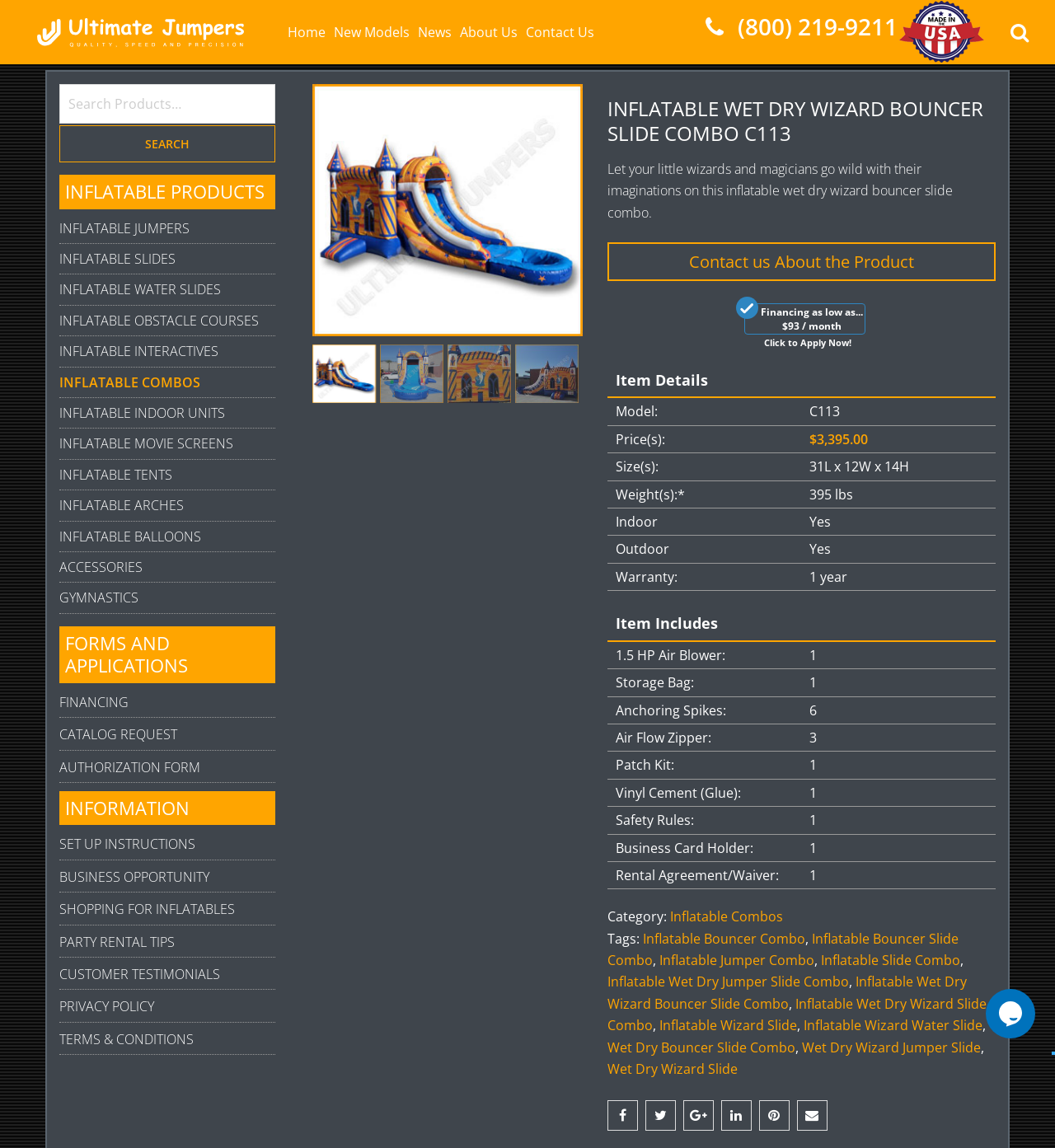Can you find the bounding box coordinates for the element that needs to be clicked to execute this instruction: "Click on the 'Contact us About the Product' link"? The coordinates should be given as four float numbers between 0 and 1, i.e., [left, top, right, bottom].

[0.575, 0.211, 0.944, 0.245]